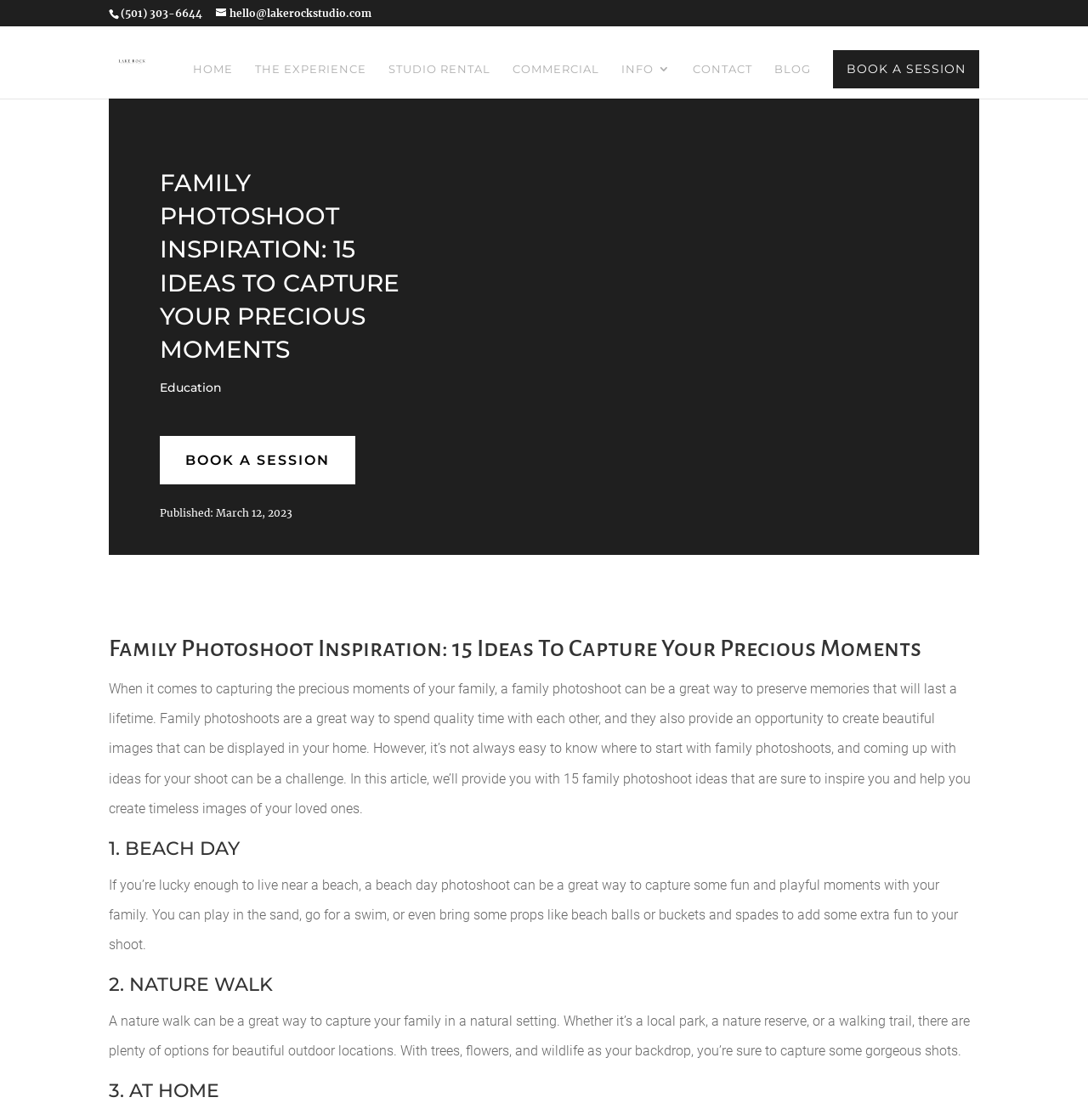Answer the following in one word or a short phrase: 
What is the date when this article was published?

March 12, 2023